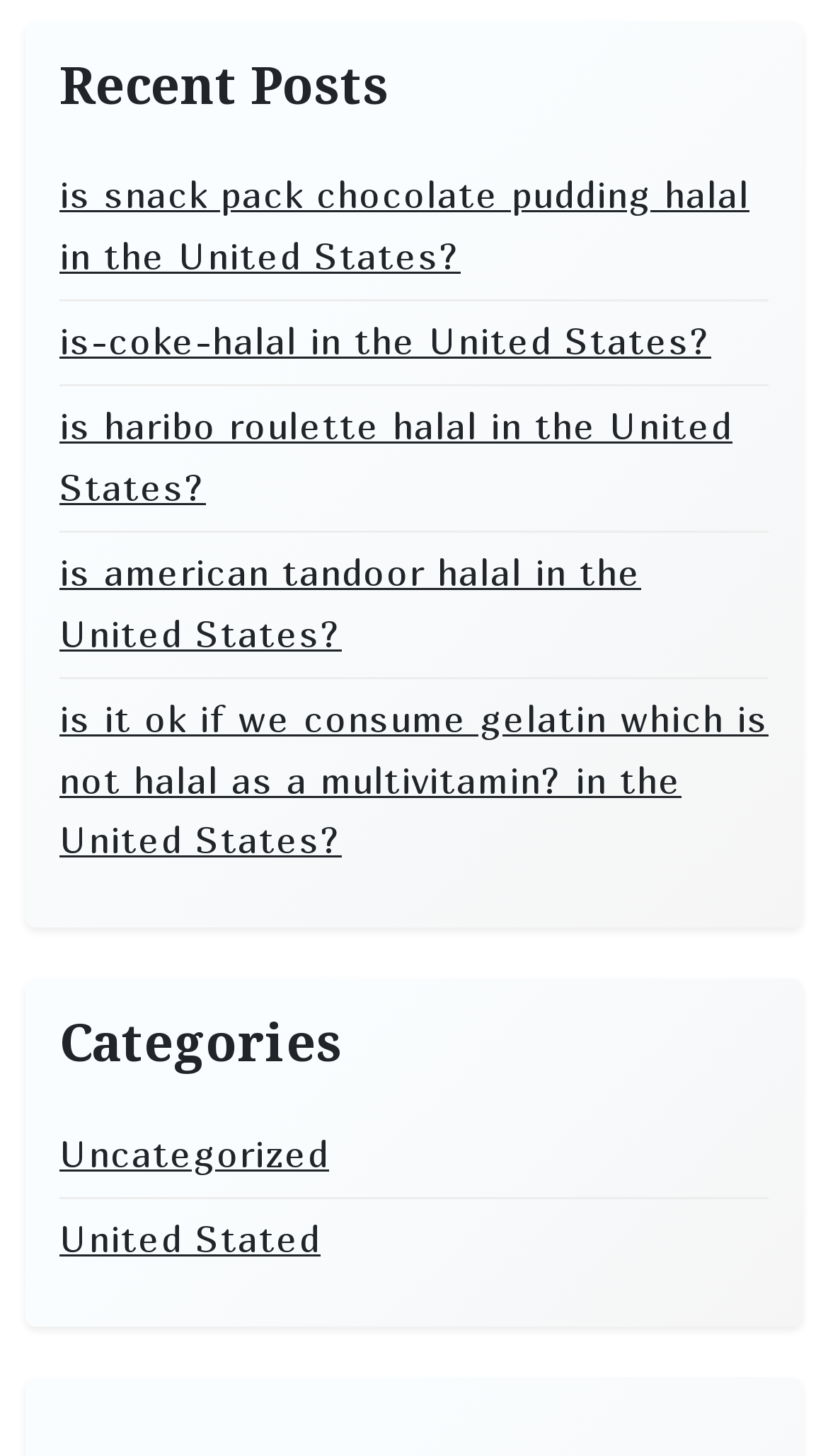Given the description of the UI element: "United Stated", predict the bounding box coordinates in the form of [left, top, right, bottom], with each value being a float between 0 and 1.

[0.072, 0.831, 0.387, 0.873]